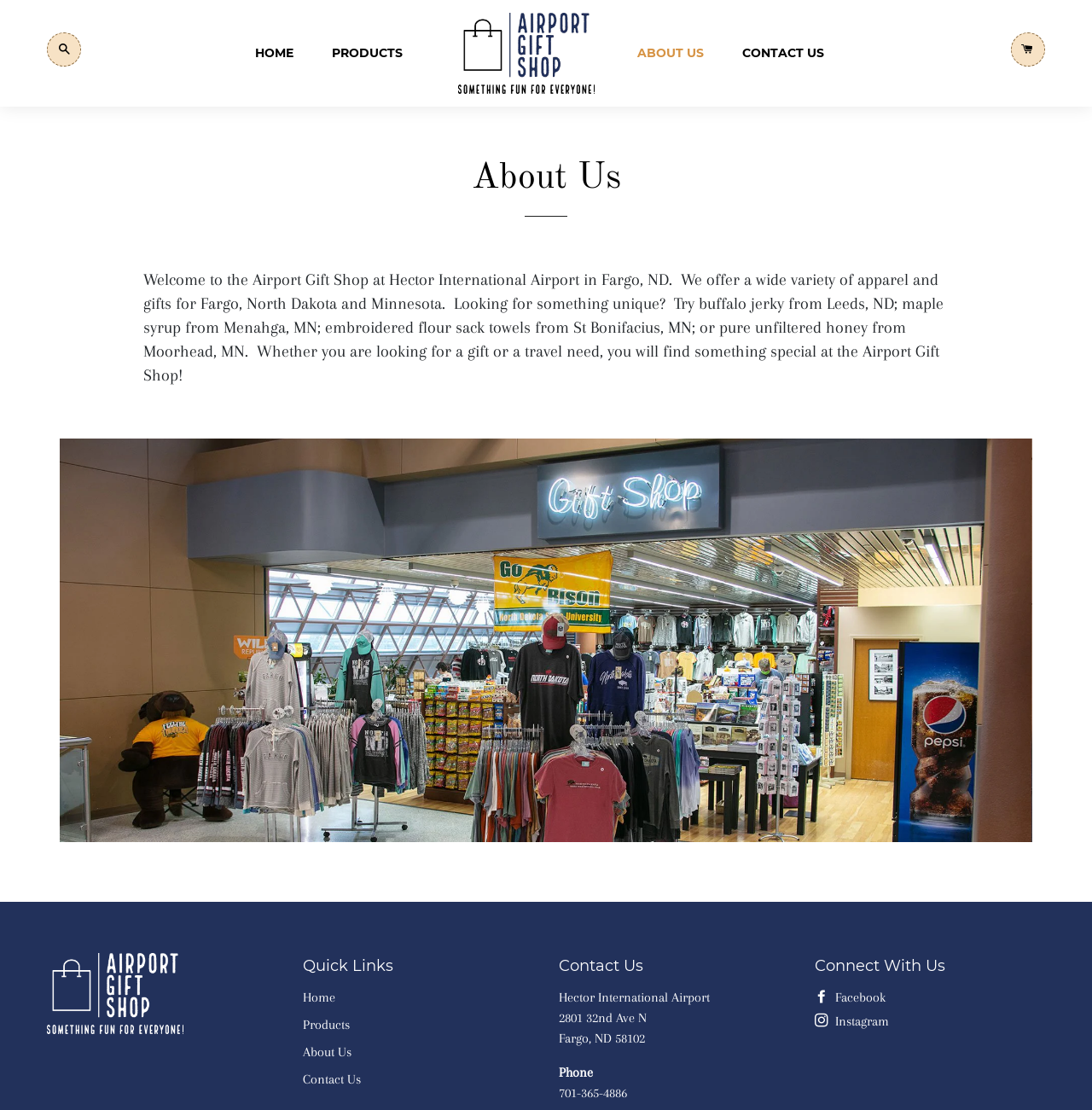Please identify the bounding box coordinates of the area that needs to be clicked to fulfill the following instruction: "Search for products."

[0.043, 0.033, 0.074, 0.063]